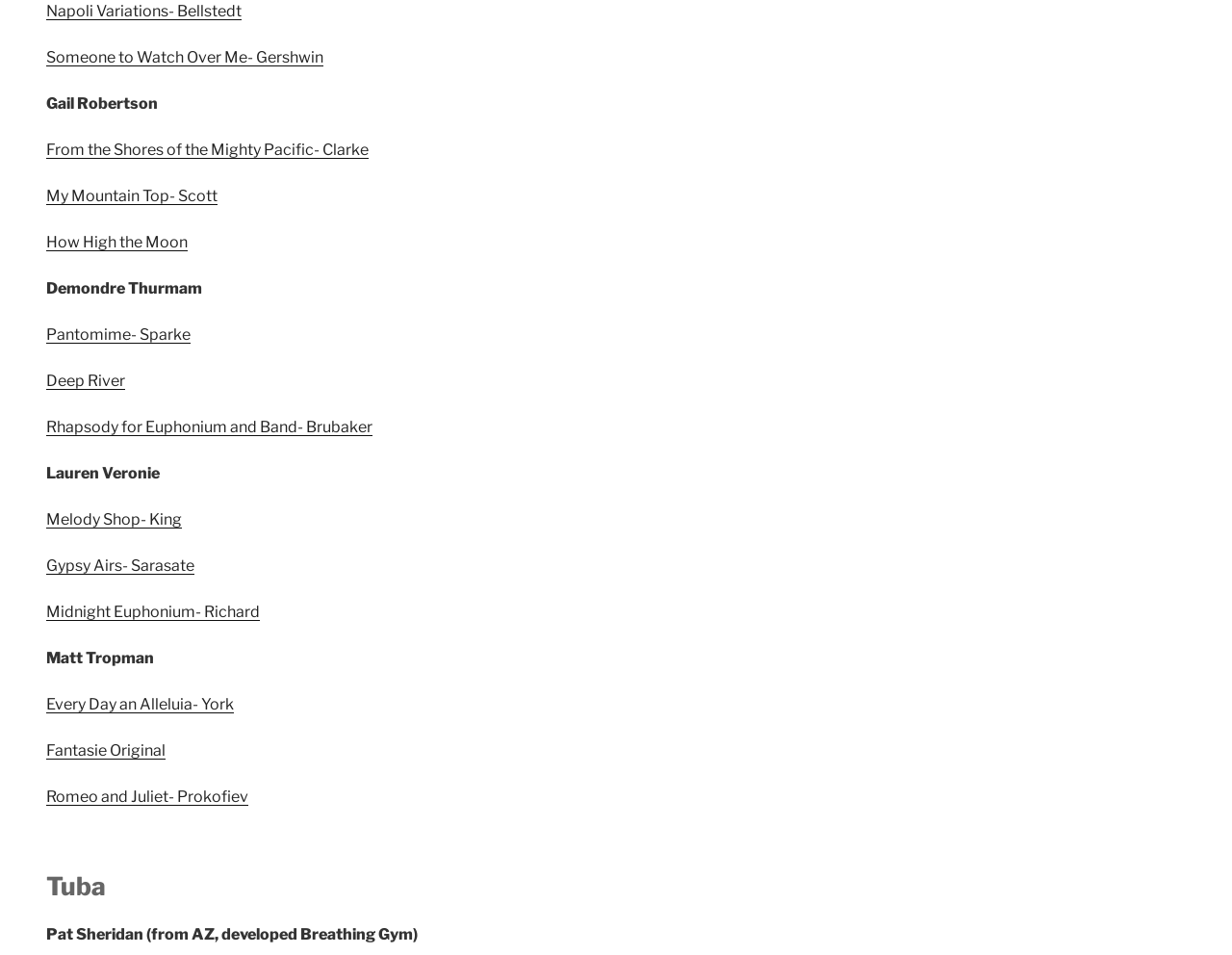Use a single word or phrase to answer the question: What is the name of the third link?

From the Shores of the Mighty Pacific- Clarke